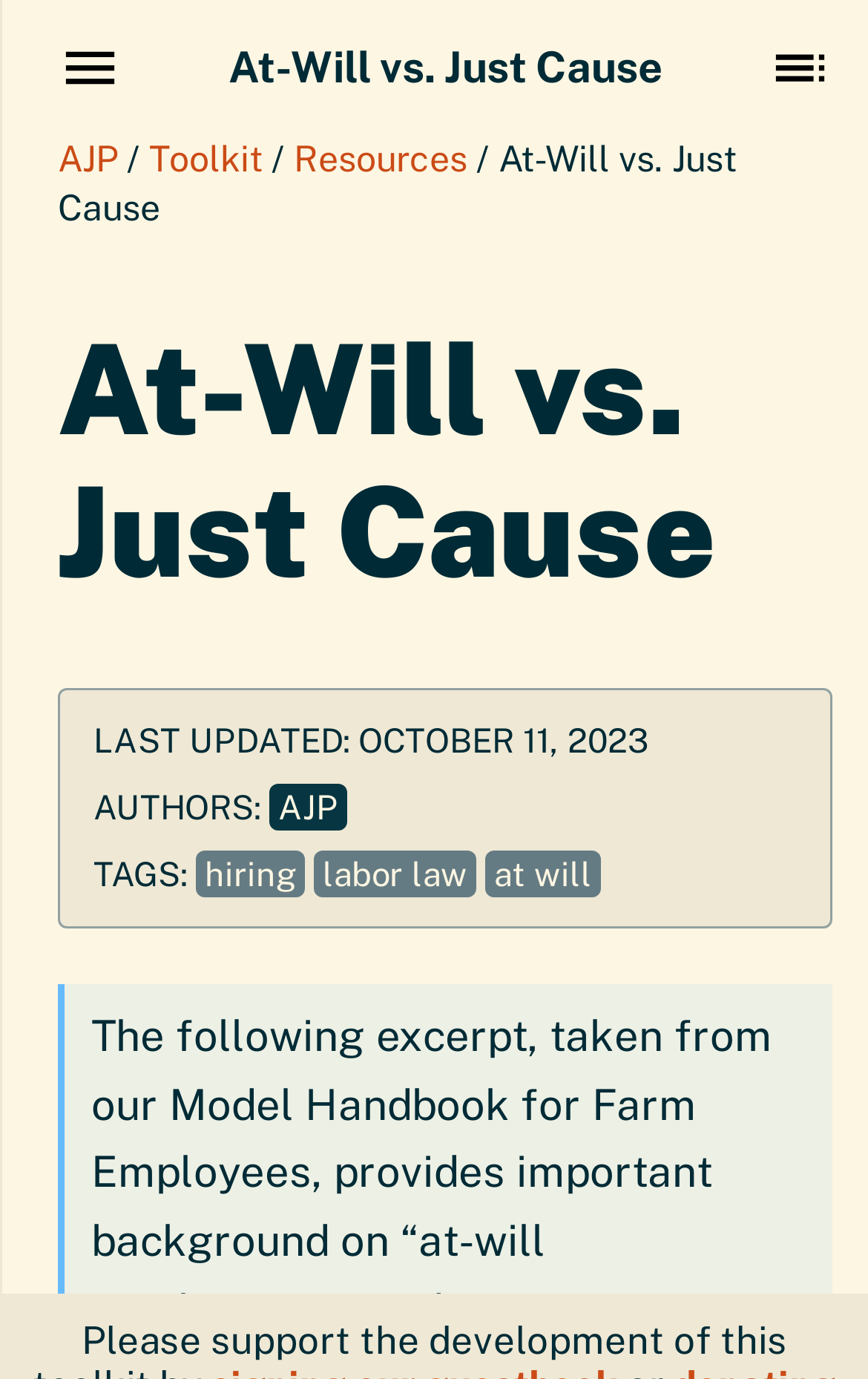Please mark the bounding box coordinates of the area that should be clicked to carry out the instruction: "Click the menu icon".

[0.067, 0.026, 0.141, 0.072]